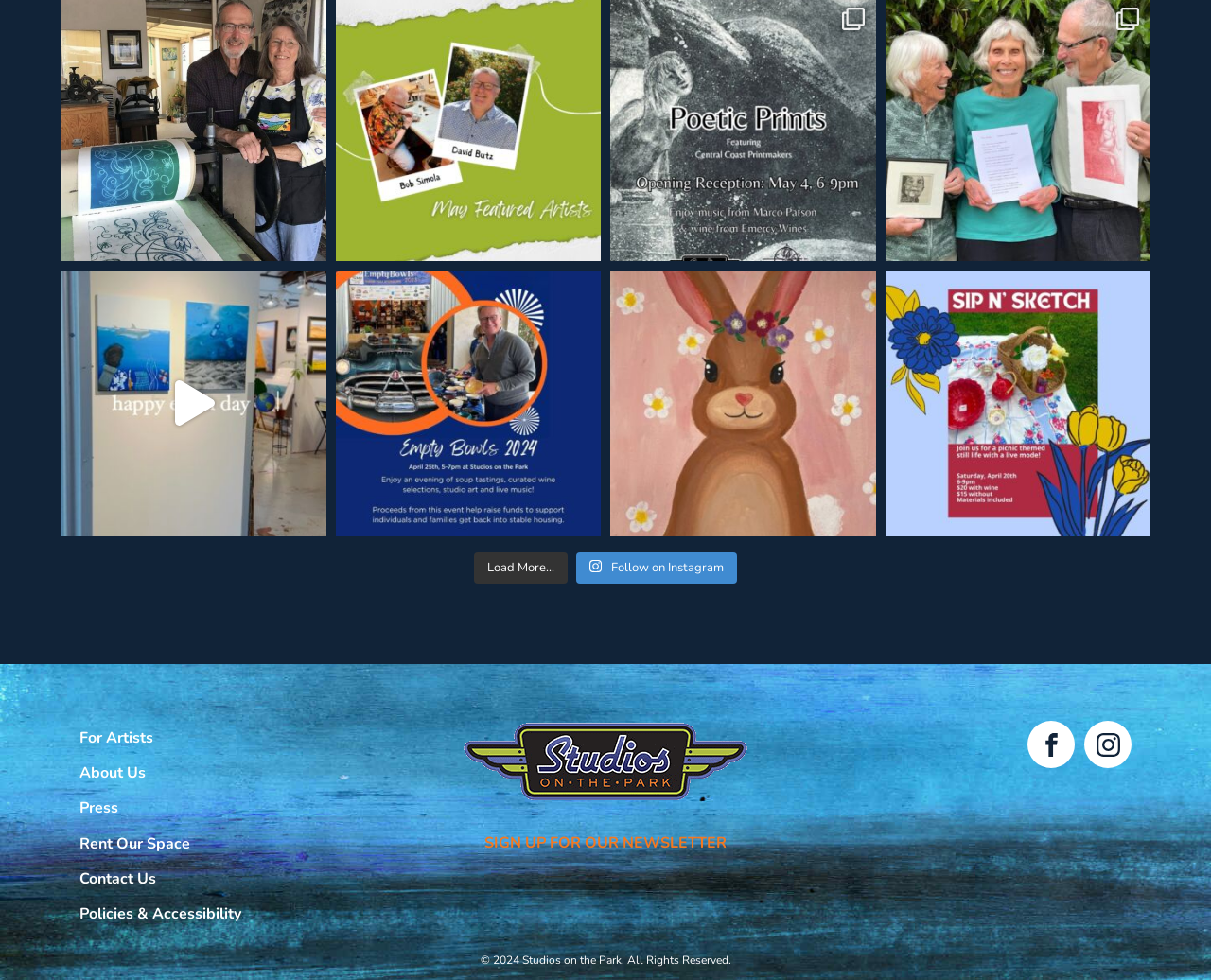Determine the bounding box for the UI element described here: "Press".

[0.066, 0.807, 0.199, 0.843]